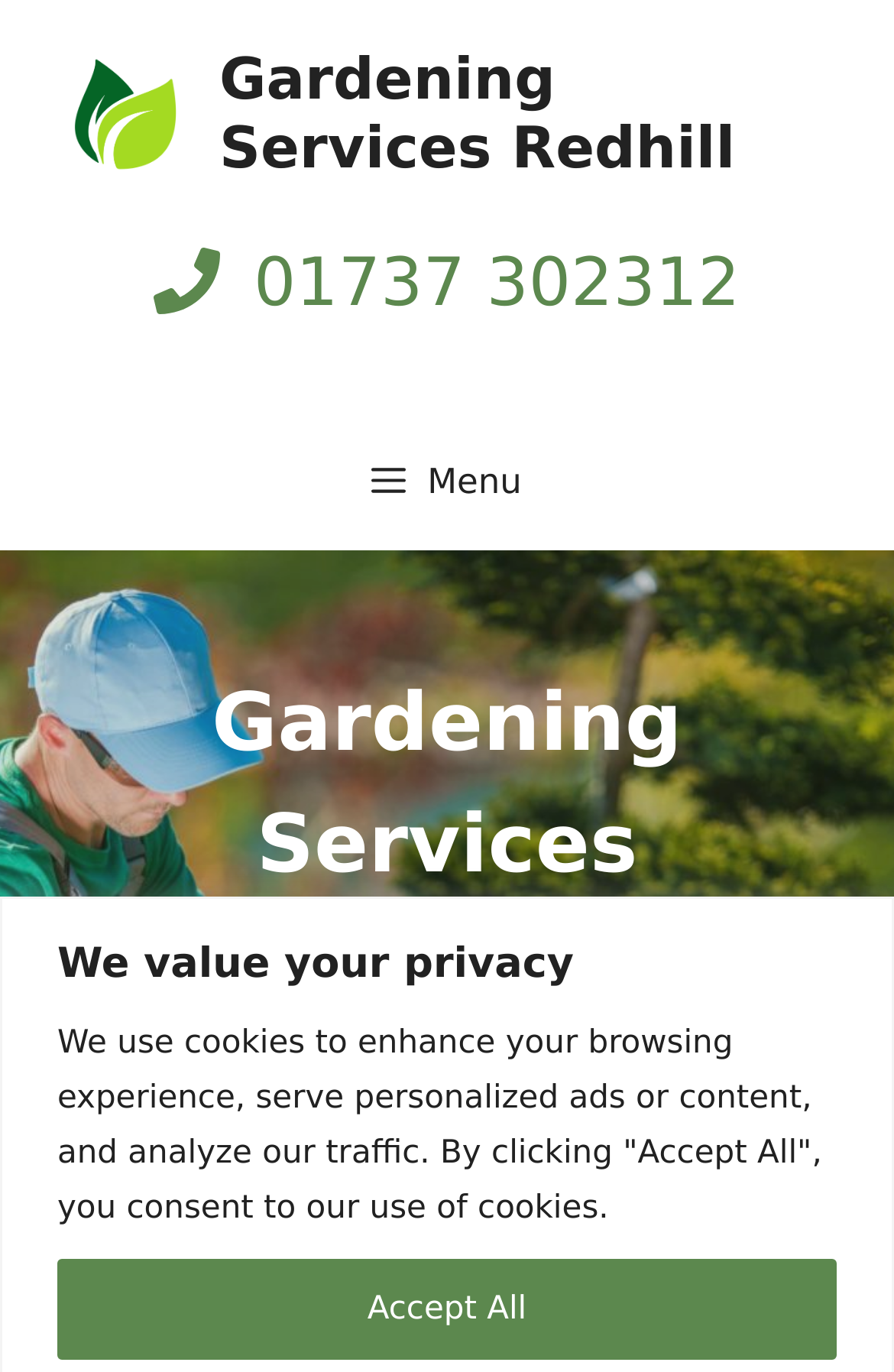Determine the bounding box for the HTML element described here: "alt="Gardening Services Redhill"". The coordinates should be given as [left, top, right, bottom] with each number being a float between 0 and 1.

[0.077, 0.066, 0.202, 0.1]